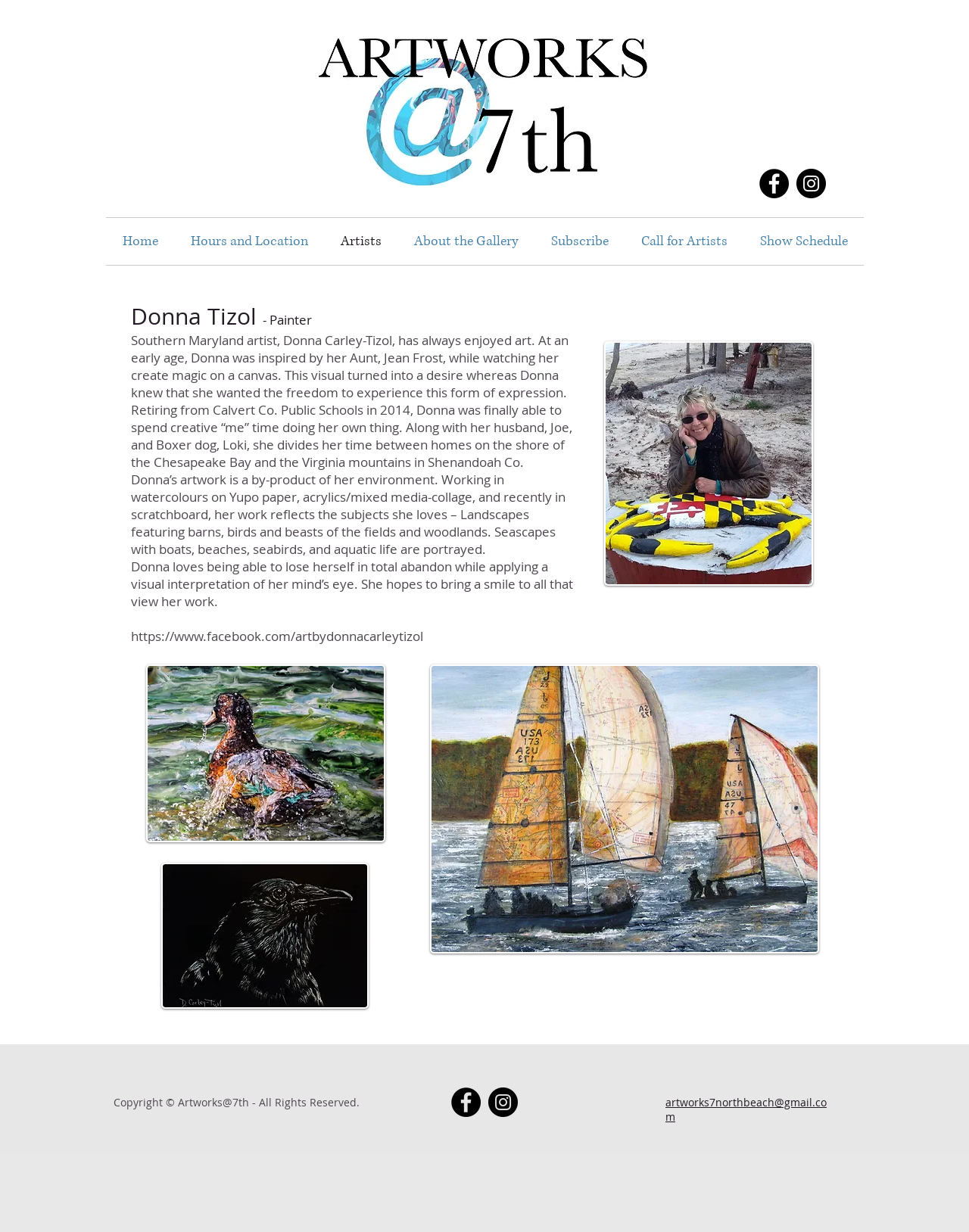Identify the bounding box coordinates of the section to be clicked to complete the task described by the following instruction: "Read the news". The coordinates should be four float numbers between 0 and 1, formatted as [left, top, right, bottom].

None